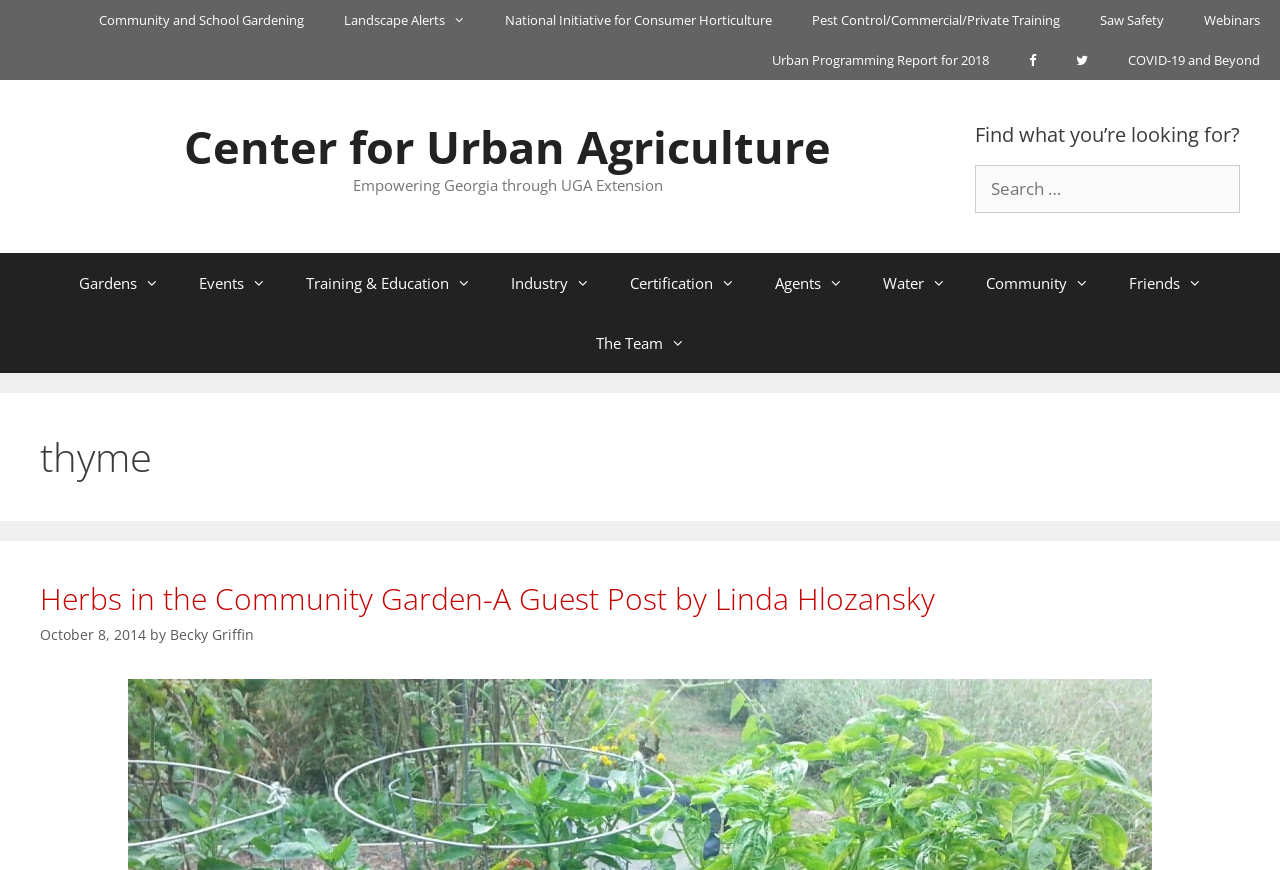Please identify the bounding box coordinates of the element that needs to be clicked to execute the following command: "Explore the Center for Urban Agriculture page". Provide the bounding box using four float numbers between 0 and 1, formatted as [left, top, right, bottom].

[0.144, 0.133, 0.649, 0.203]